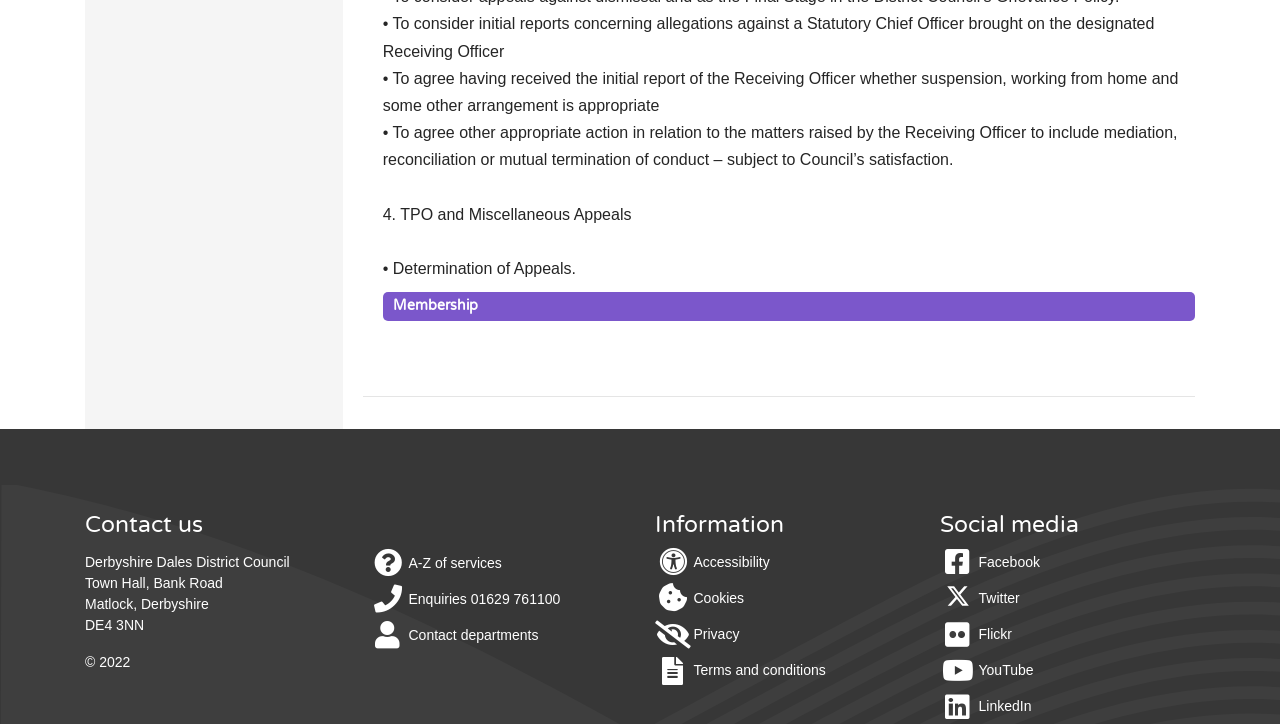Please locate the bounding box coordinates of the element that needs to be clicked to achieve the following instruction: "View A-Z of services". The coordinates should be four float numbers between 0 and 1, i.e., [left, top, right, bottom].

[0.289, 0.759, 0.395, 0.797]